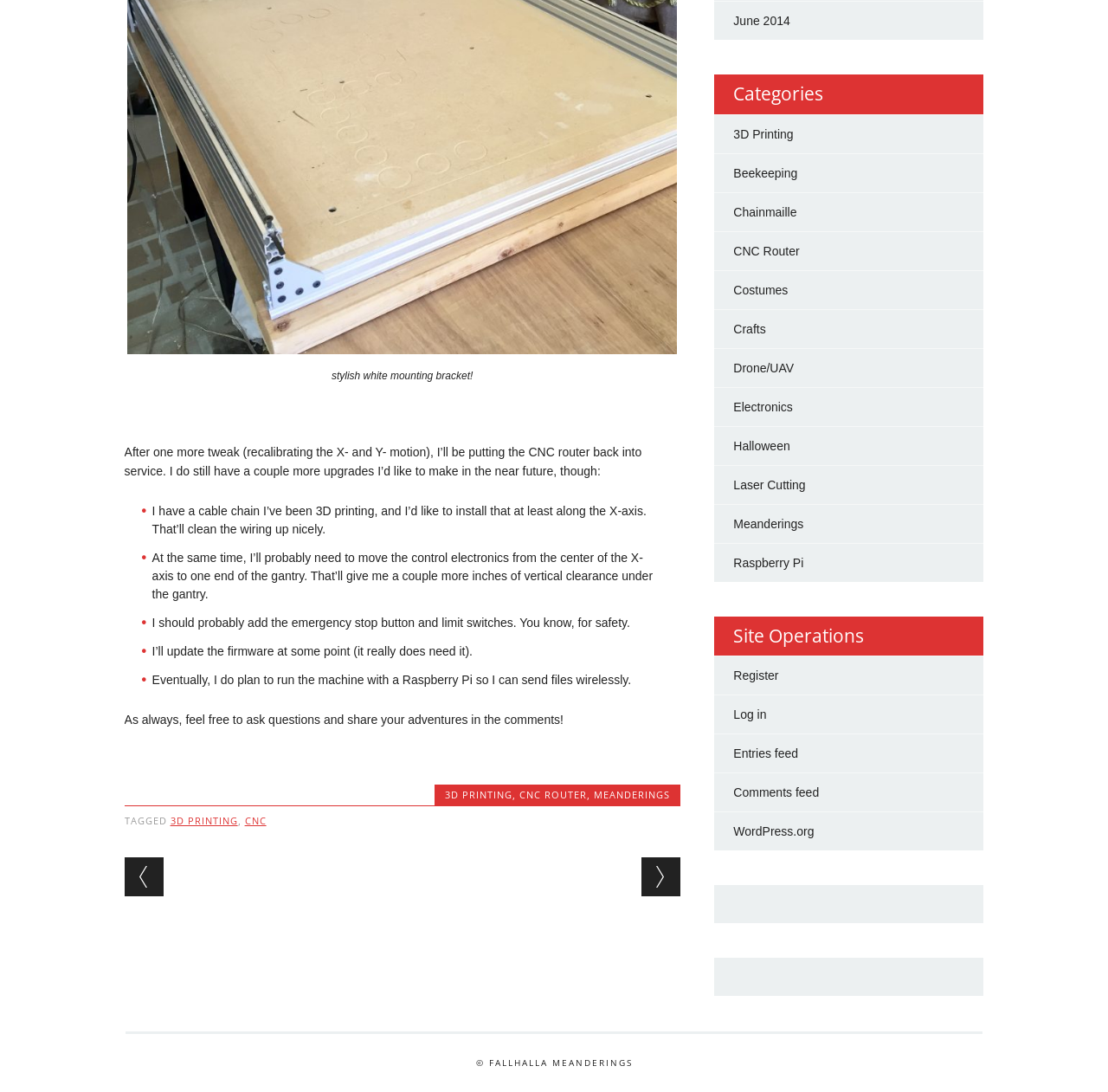What is the author planning to do with the CNC router? Please answer the question using a single word or phrase based on the image.

Upgrade and recalibrate